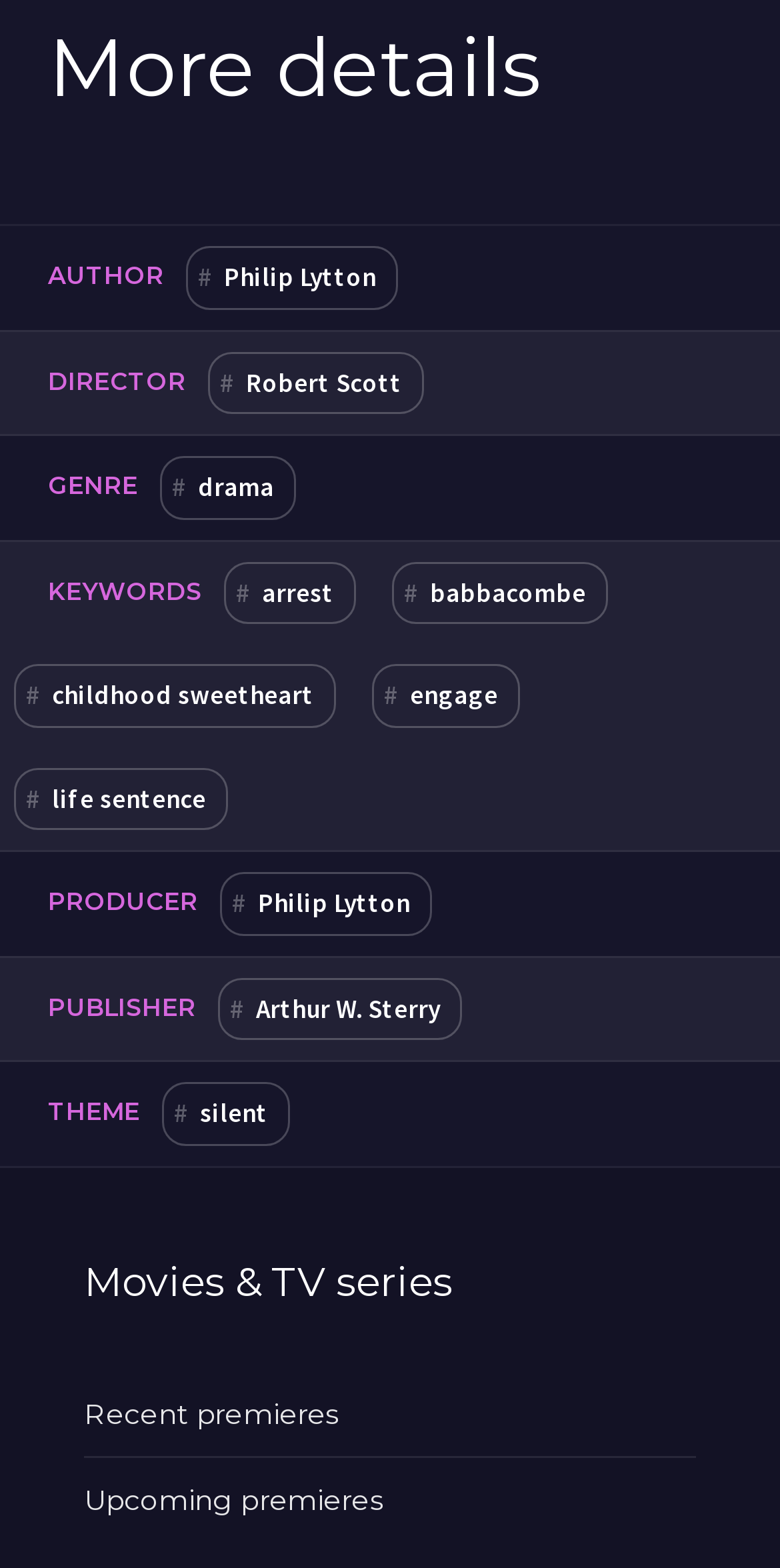Find the bounding box coordinates for the UI element that matches this description: "2 Comments".

None